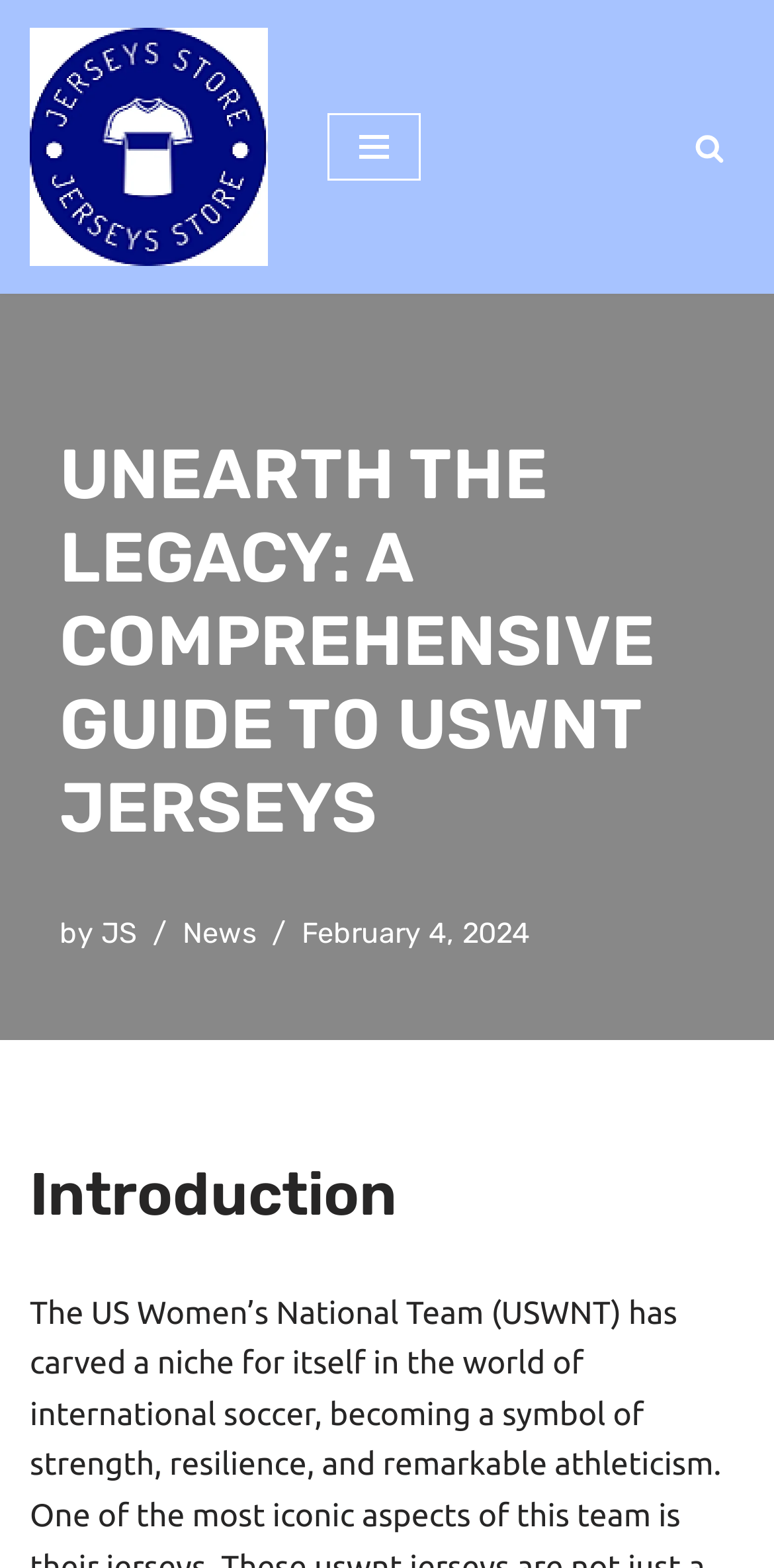Provide a brief response to the question below using one word or phrase:
Is the navigation menu expanded?

No